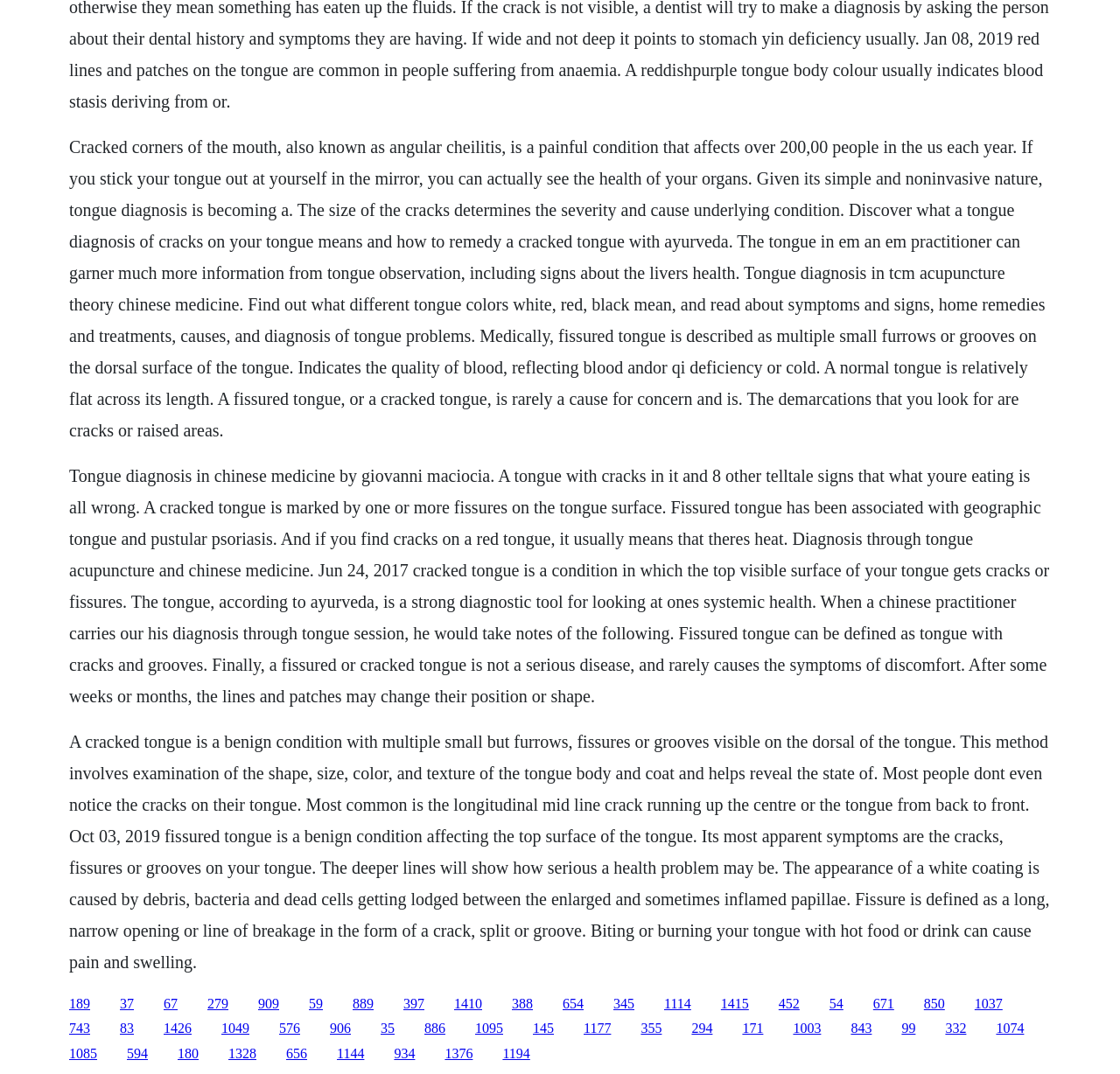What is the significance of a white coating on the tongue?
Using the image as a reference, answer the question in detail.

The appearance of a white coating on the tongue is caused by debris, bacteria, and dead cells getting lodged between the enlarged and sometimes inflamed papillae.